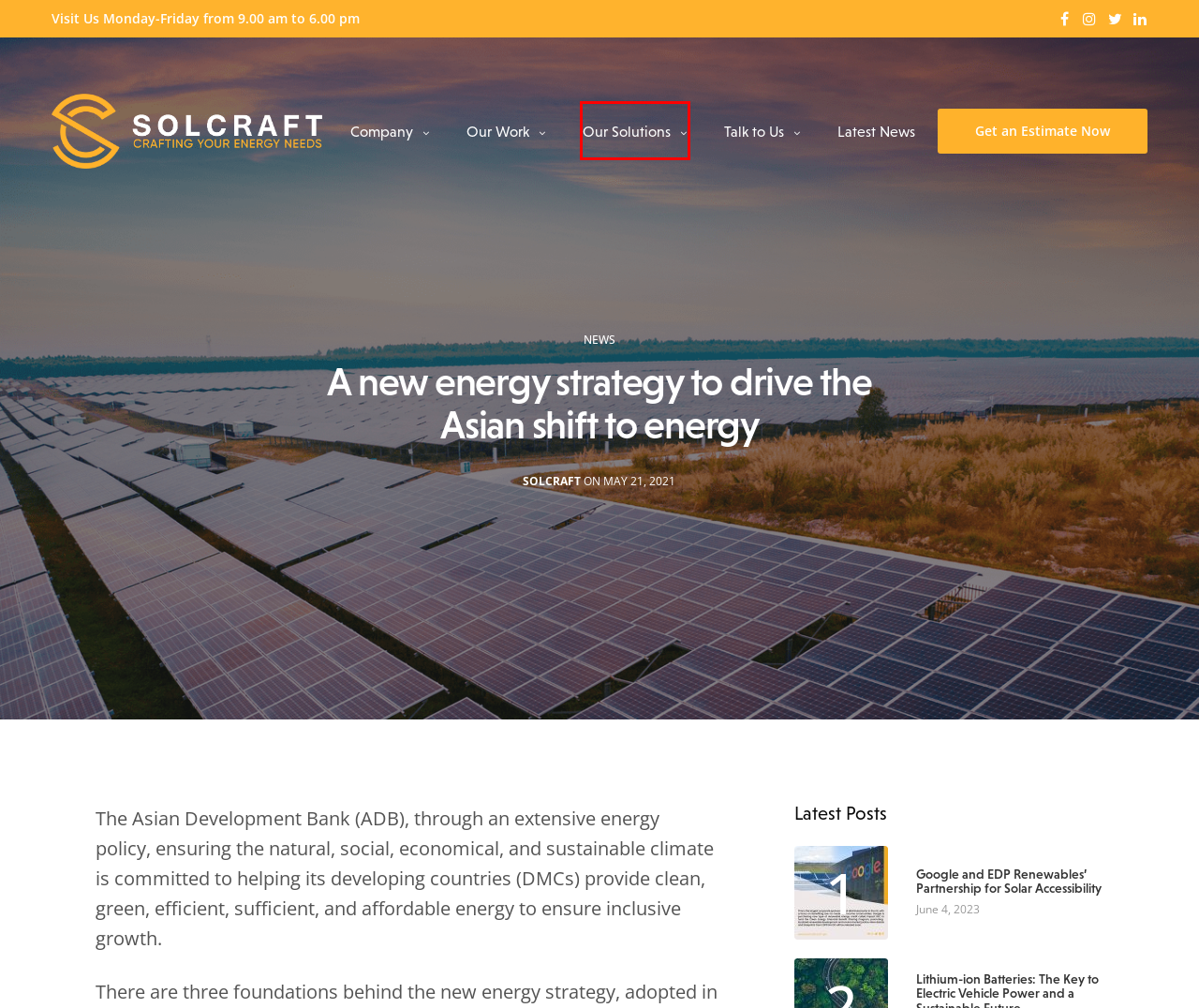You have a screenshot of a webpage with a red rectangle bounding box around a UI element. Choose the best description that matches the new page after clicking the element within the bounding box. The candidate descriptions are:
A. Career – Solcraft
B. Latest News – Solcraft
C. Solutions – Solcraft
D. Solcraft – Crafting Your Energy Needs
E. IEA is projected to increase renewable energy by 25%; – Solcraft
F. Contact – Solcraft
G. News – Solcraft
H. Google and EDP Renewables’ Partnership for Solar Accessibility – Solcraft

C